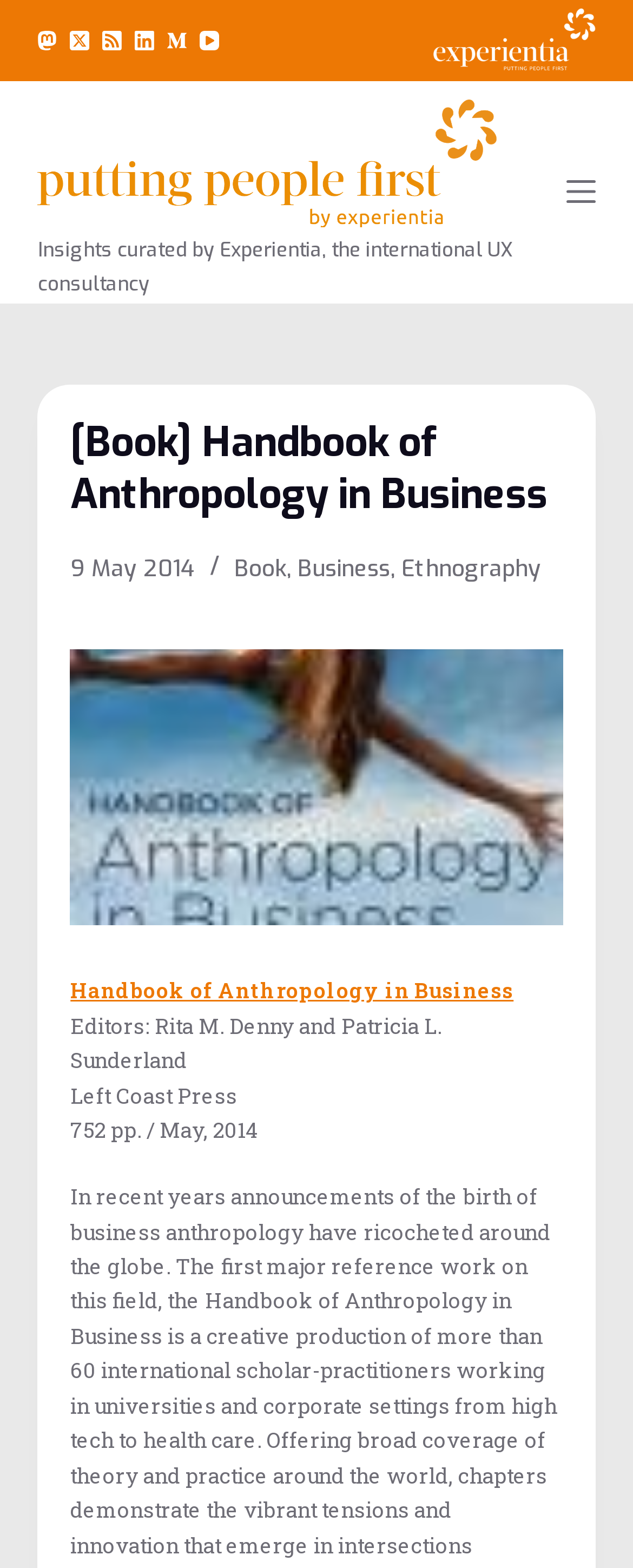When was the book published?
Using the image as a reference, answer the question in detail.

I found the answer by looking at the static text '752 pp. / May, 2014' which provides the information about the book publication date.